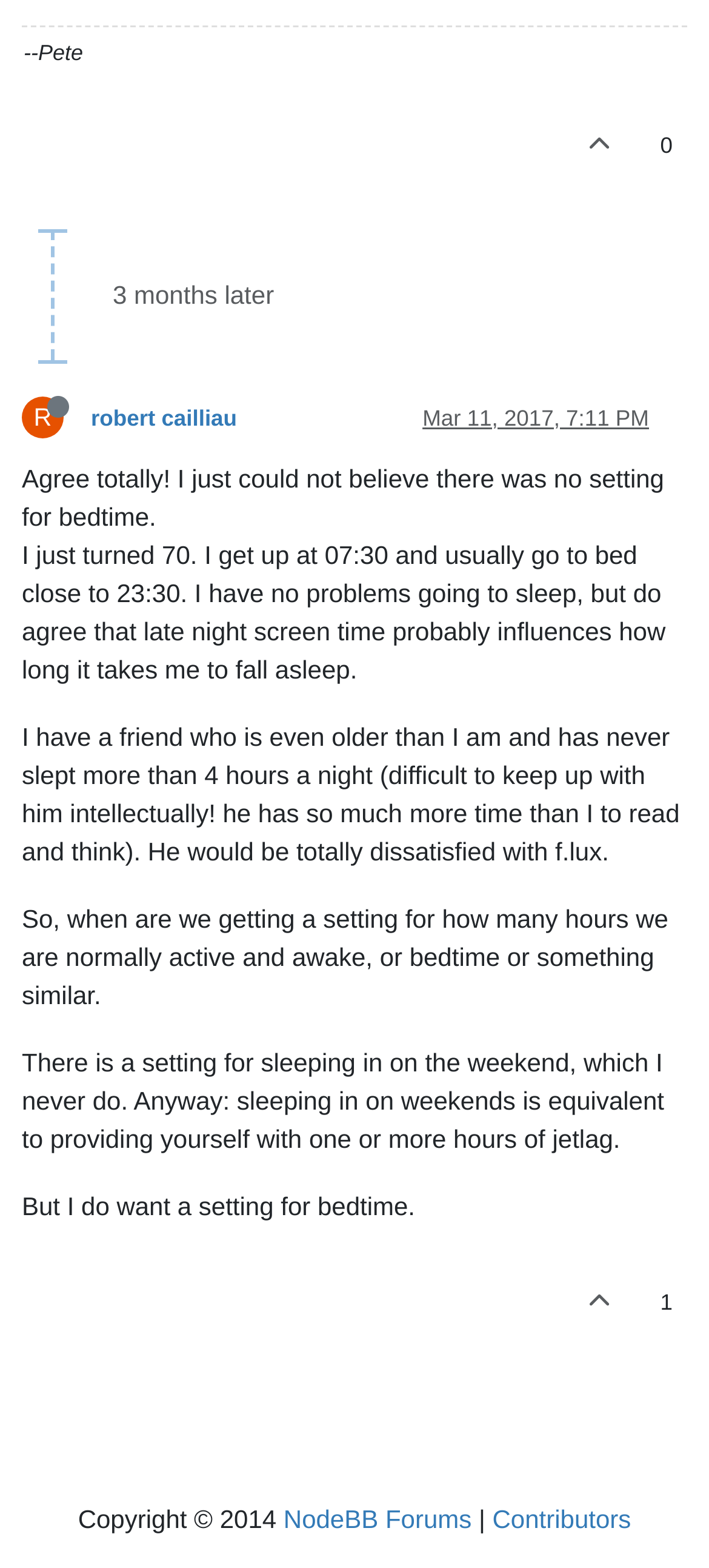Who is the user avatar for?
Answer the question in a detailed and comprehensive manner.

The user avatar is for robert cailliau, which can be inferred from the text 'User avatar for robert cailliau' inside the generic element with ID 340.